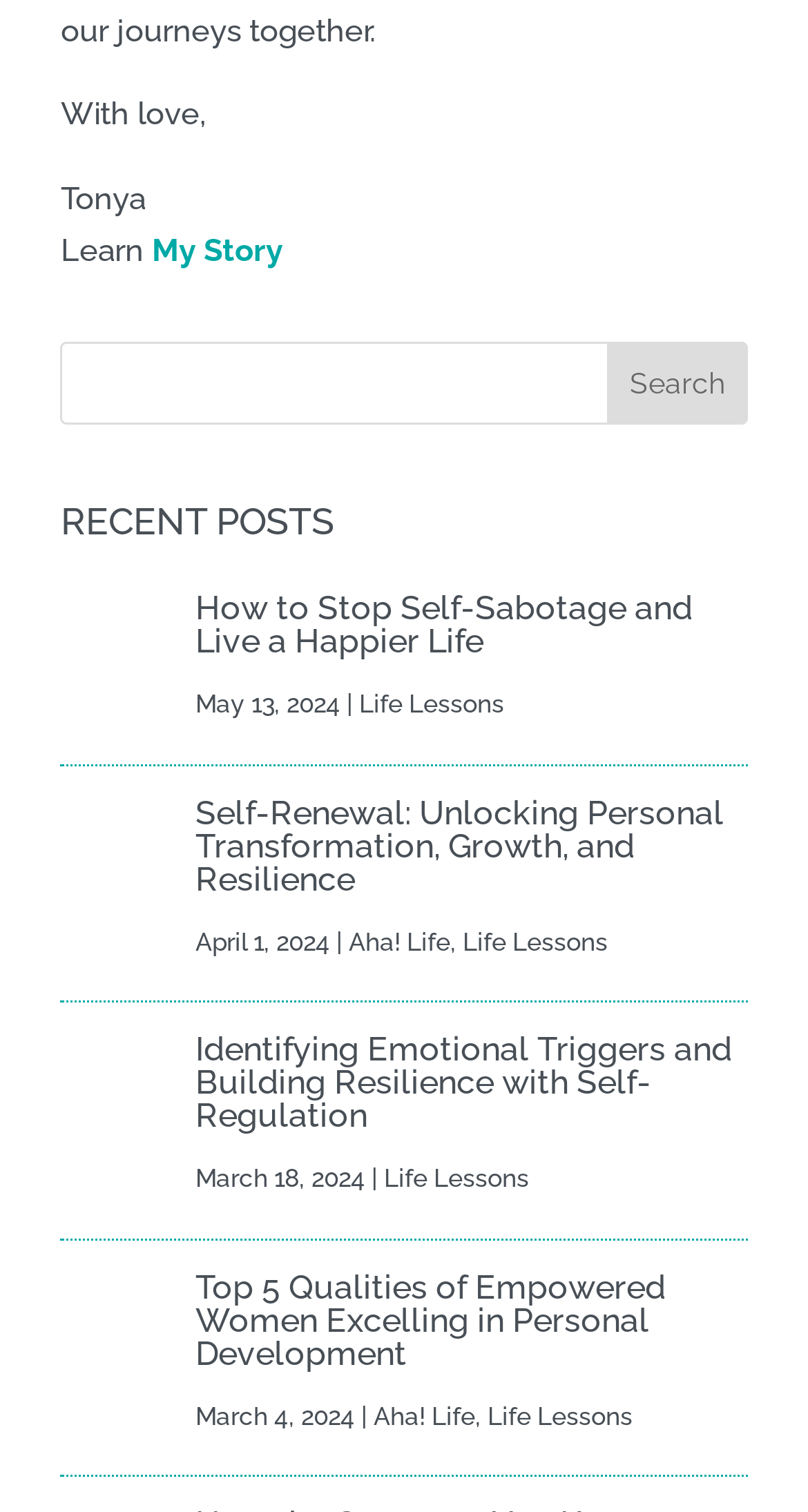How many recent posts are listed?
Could you answer the question with a detailed and thorough explanation?

I counted the number of links with headings and images, which are likely to be recent posts, and found 5 of them.